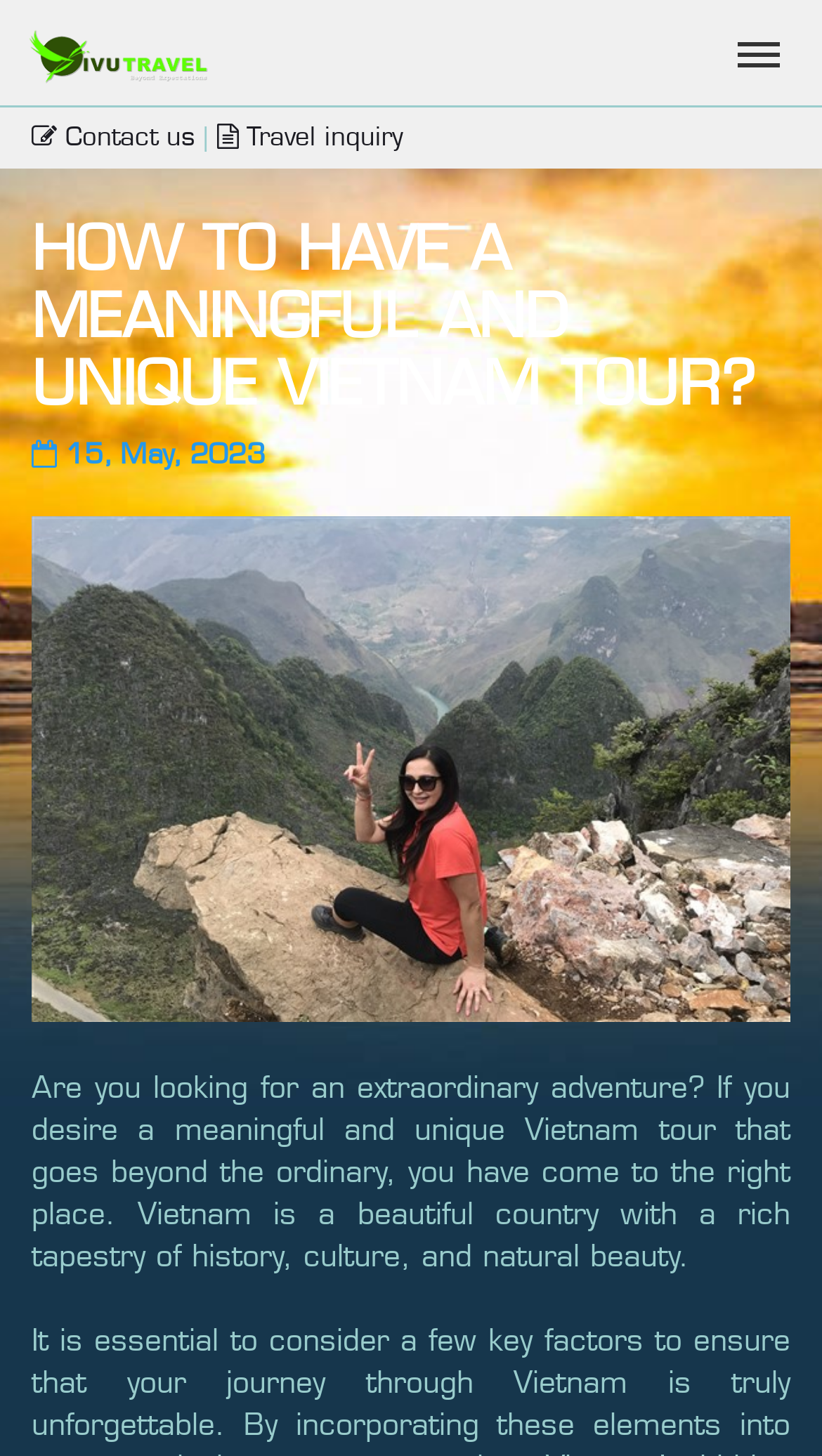Generate a detailed explanation of the webpage's features and information.

The webpage appears to be a travel-related page, specifically focused on Vietnam tours. At the top left corner, there is a logo image, accompanied by three links: "Contact us", a separator, and "Travel inquiry". Below these elements, a prominent heading "HOW TO HAVE A MEANINGFUL AND UNIQUE VIETNAM TOUR?" is displayed.

To the right of the heading, a date "15, May, 2023" is shown. A large image, likely a scenic view of Vietnam, takes up most of the page's width, spanning from the top to about halfway down the page.

Below the image, a paragraph of text is presented, which introduces the idea of seeking an extraordinary adventure in Vietnam. The text describes Vietnam as a country with a rich history, culture, and natural beauty, and invites readers to explore the possibility of a unique and meaningful tour.